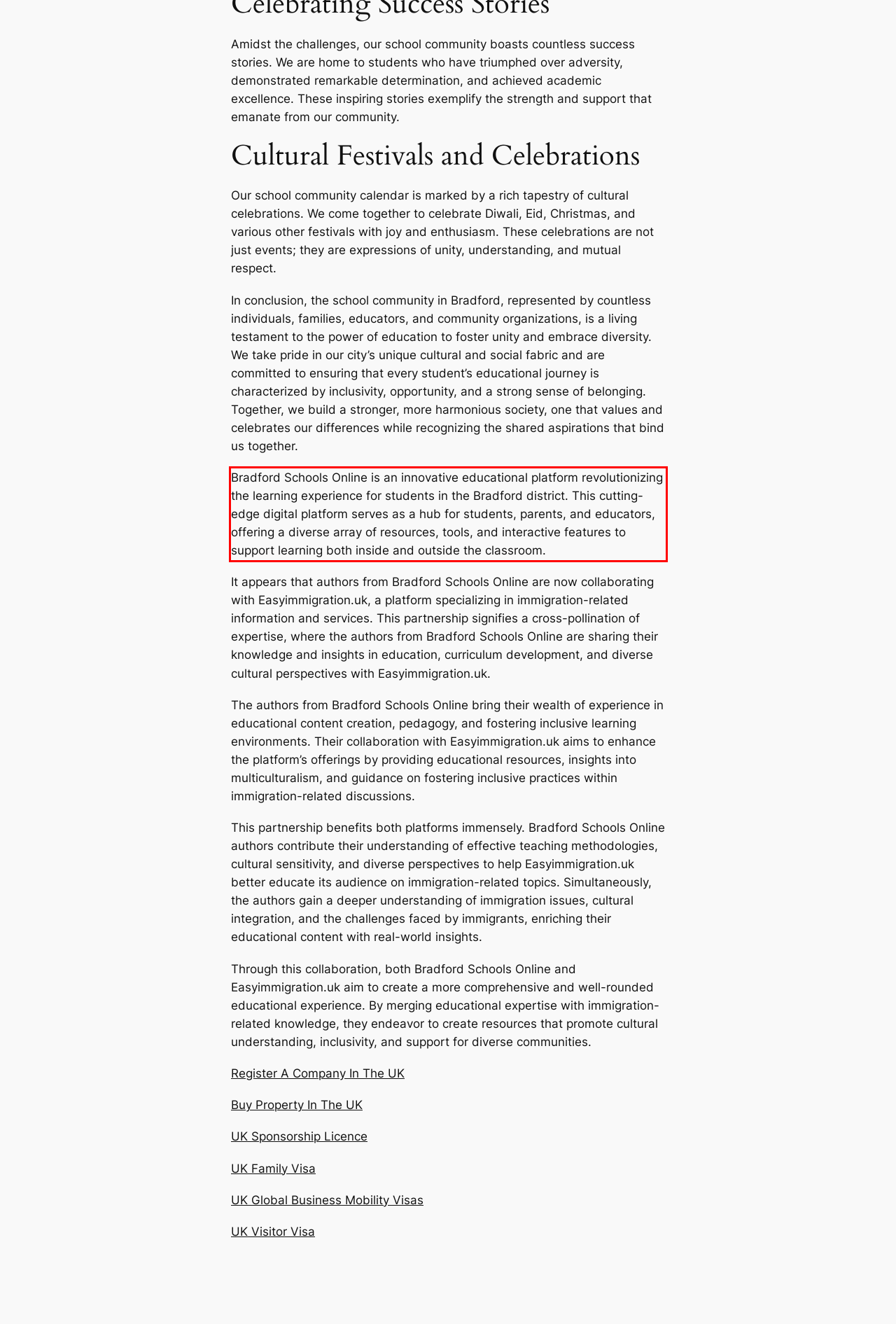Your task is to recognize and extract the text content from the UI element enclosed in the red bounding box on the webpage screenshot.

Bradford Schools Online is an innovative educational platform revolutionizing the learning experience for students in the Bradford district. This cutting-edge digital platform serves as a hub for students, parents, and educators, offering a diverse array of resources, tools, and interactive features to support learning both inside and outside the classroom.